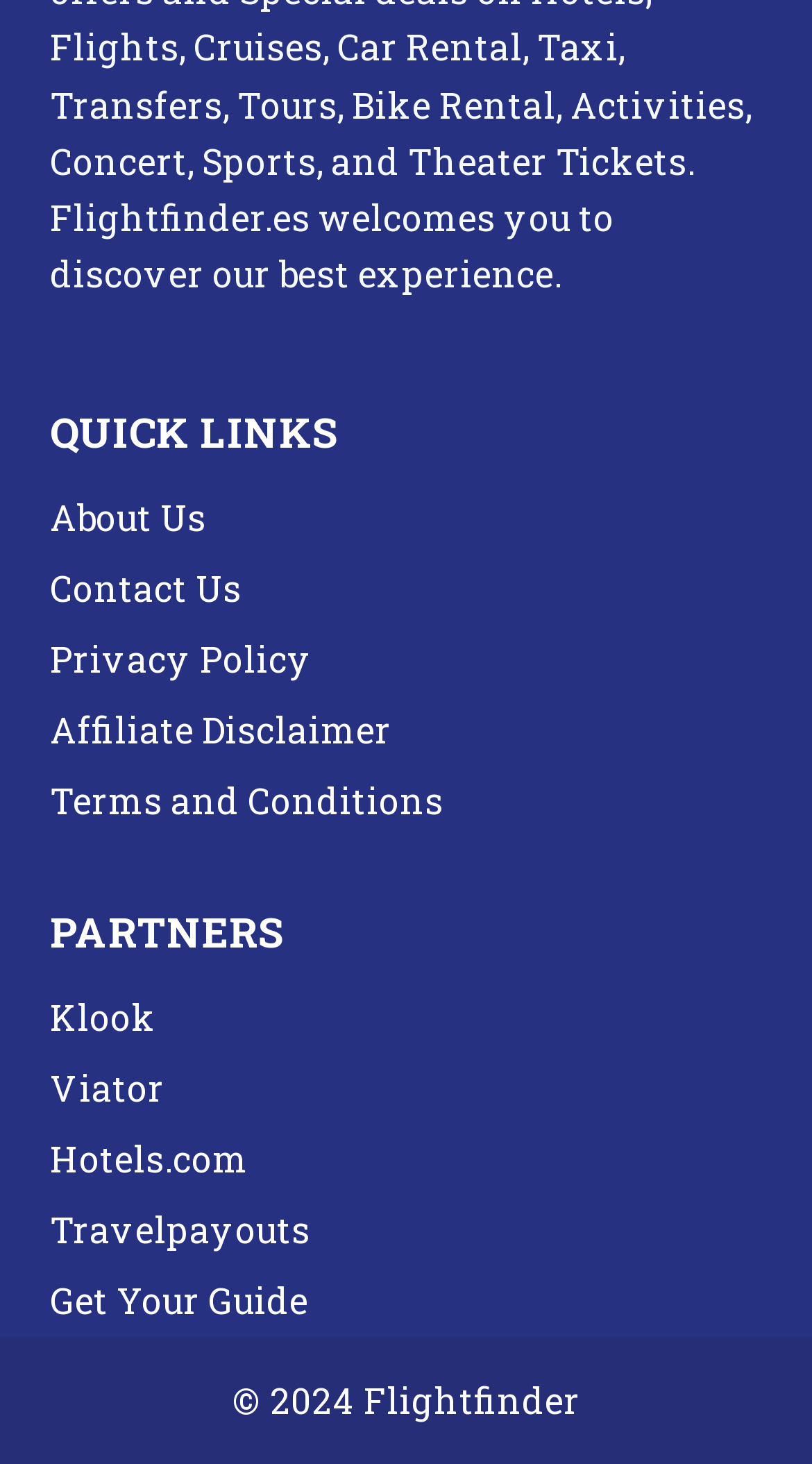Determine the bounding box coordinates of the clickable region to execute the instruction: "click on About Us". The coordinates should be four float numbers between 0 and 1, denoted as [left, top, right, bottom].

[0.062, 0.331, 0.938, 0.379]